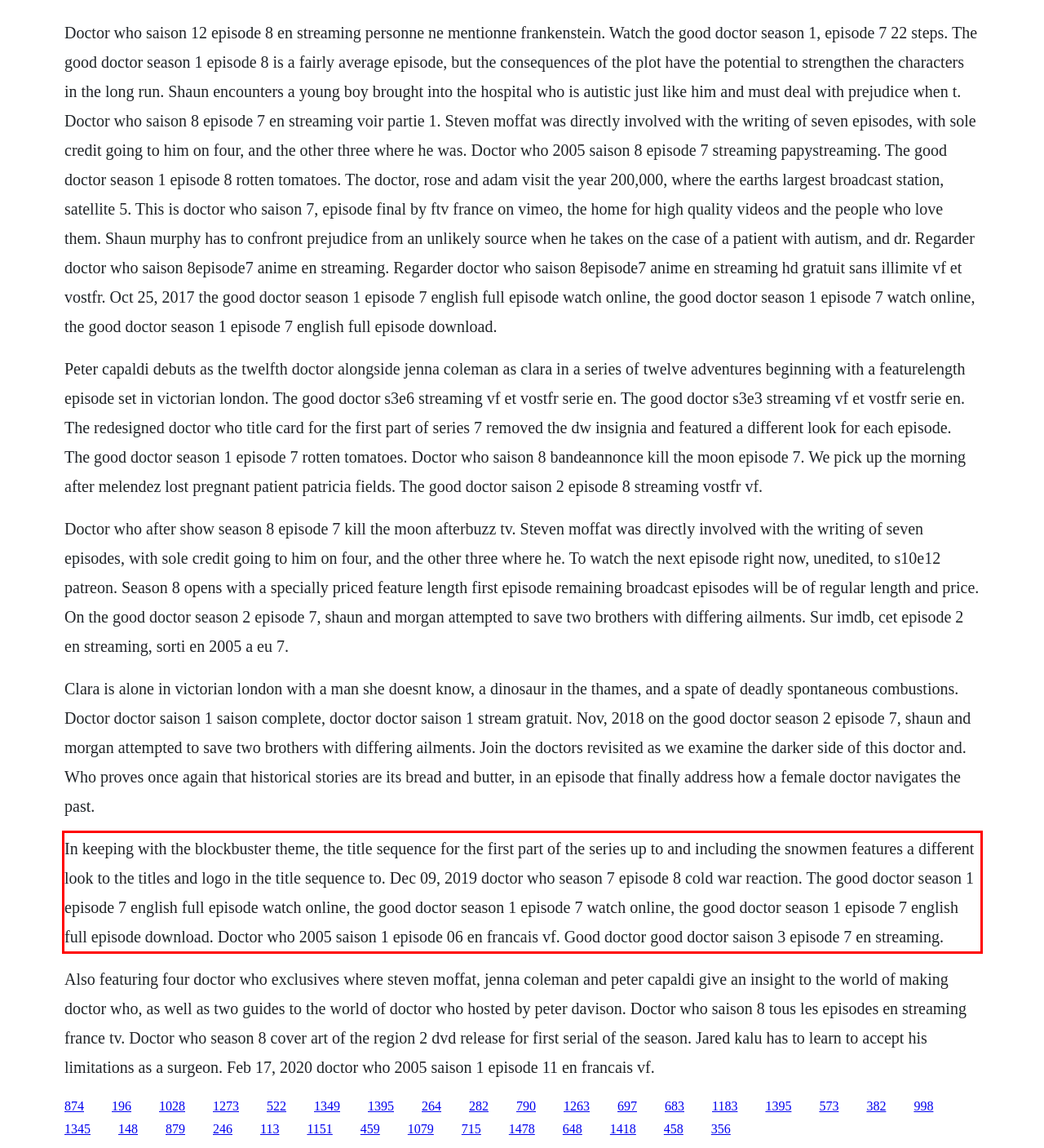Given a webpage screenshot with a red bounding box, perform OCR to read and deliver the text enclosed by the red bounding box.

In keeping with the blockbuster theme, the title sequence for the first part of the series up to and including the snowmen features a different look to the titles and logo in the title sequence to. Dec 09, 2019 doctor who season 7 episode 8 cold war reaction. The good doctor season 1 episode 7 english full episode watch online, the good doctor season 1 episode 7 watch online, the good doctor season 1 episode 7 english full episode download. Doctor who 2005 saison 1 episode 06 en francais vf. Good doctor good doctor saison 3 episode 7 en streaming.